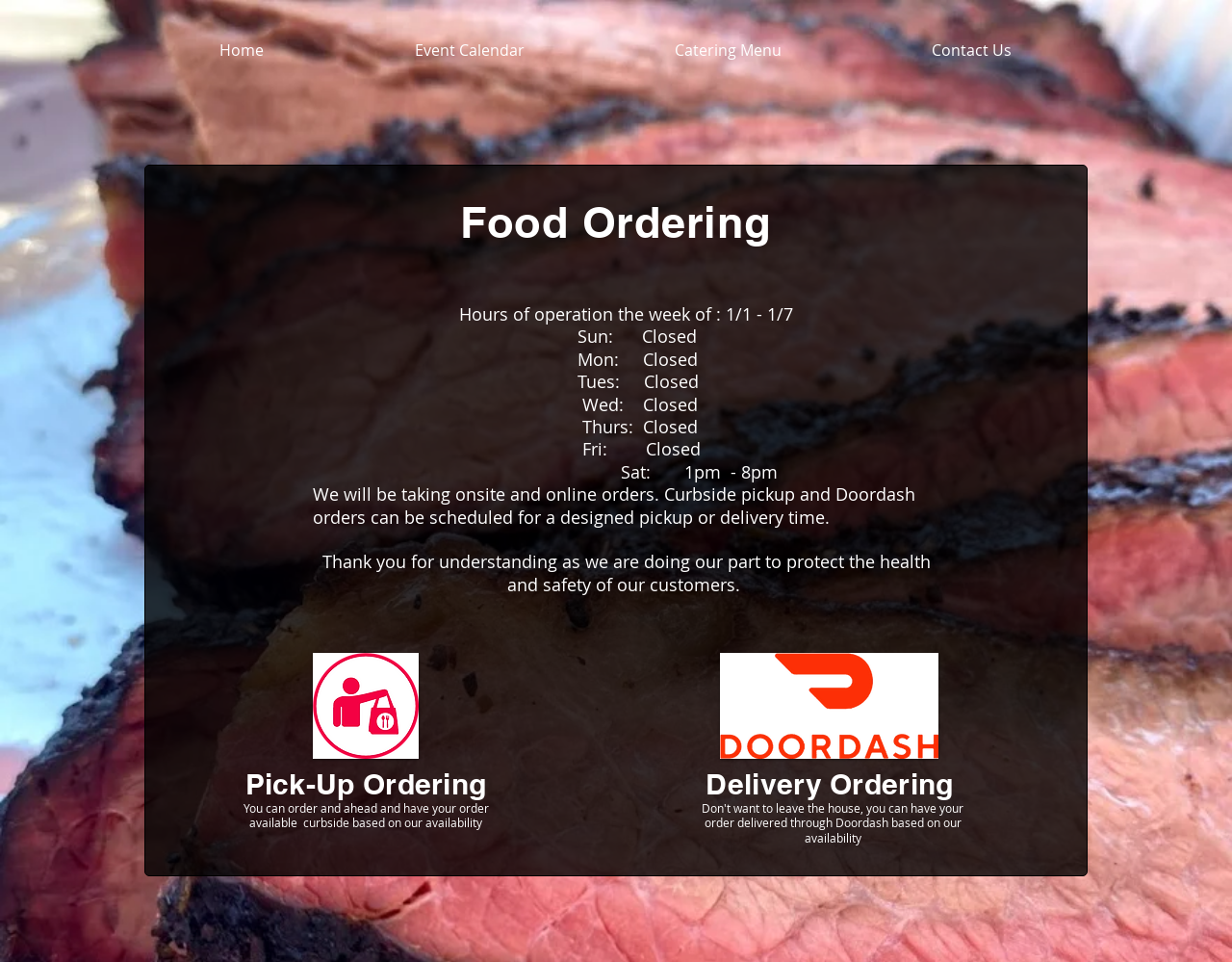What is the method of pickup available for online orders? Examine the screenshot and reply using just one word or a brief phrase.

Curbside